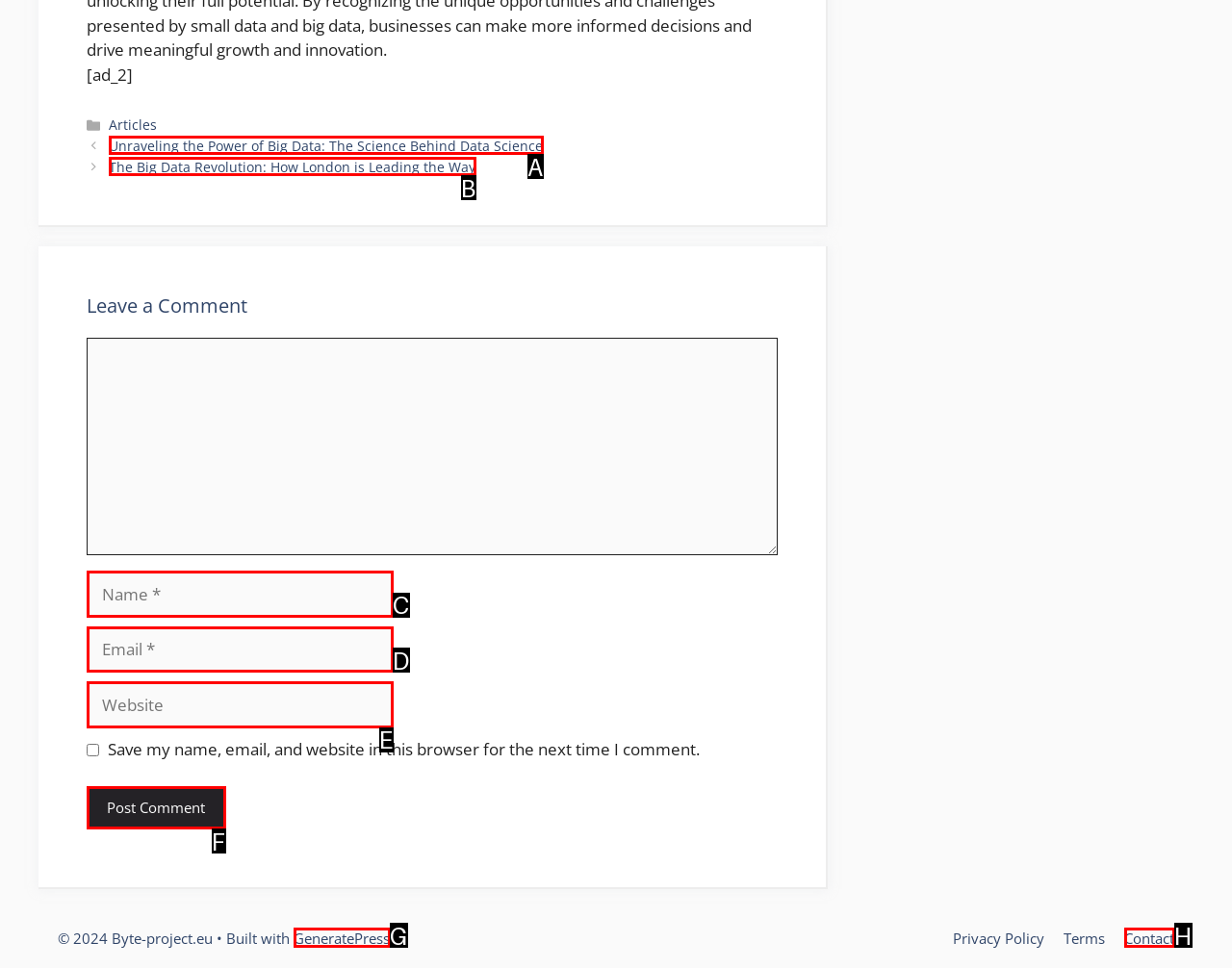Pick the option that best fits the description: parent_node: Comment name="author" placeholder="Name *". Reply with the letter of the matching option directly.

C